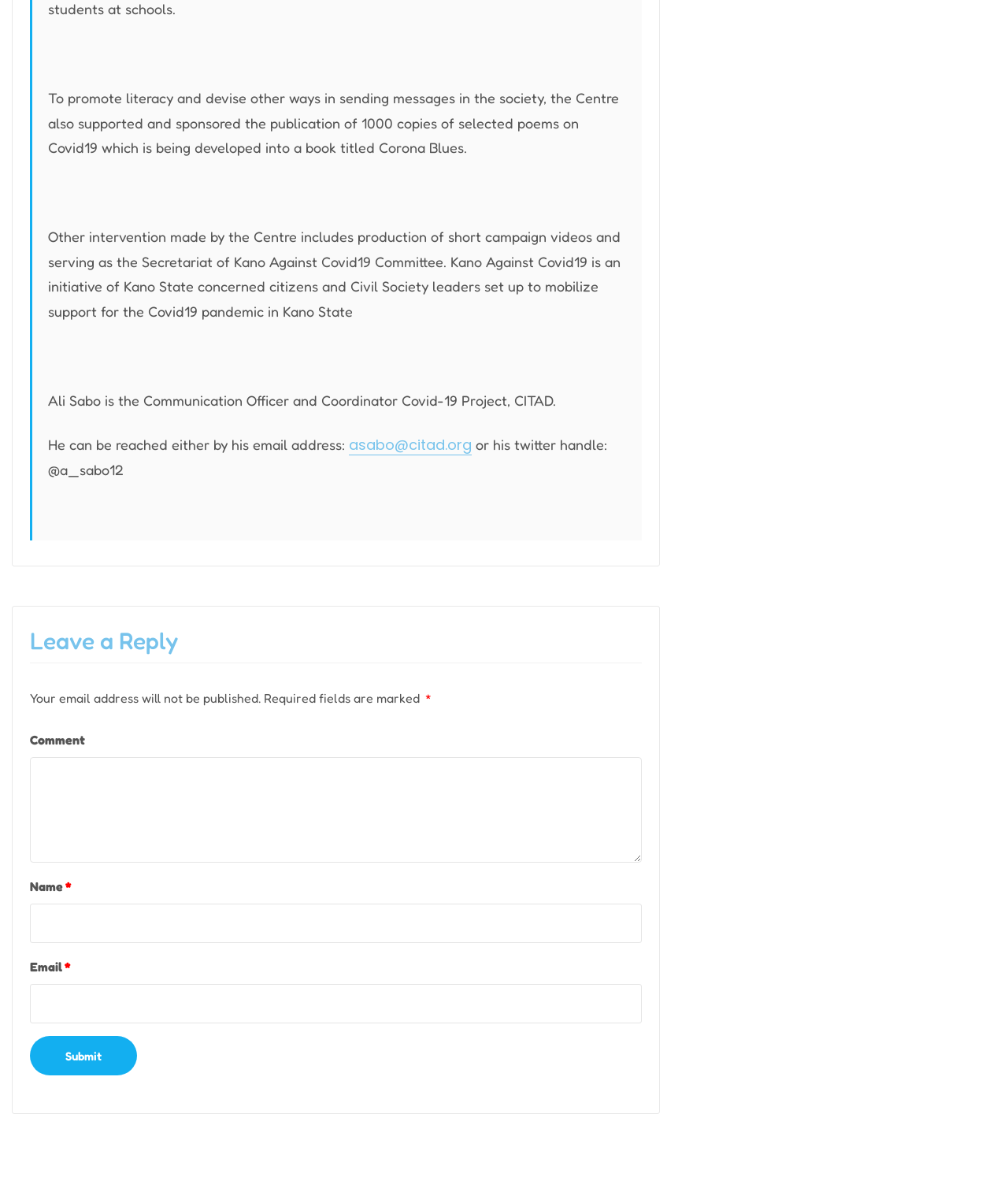What is the function of the button at the bottom of the comment section?
Give a single word or phrase answer based on the content of the image.

Submit